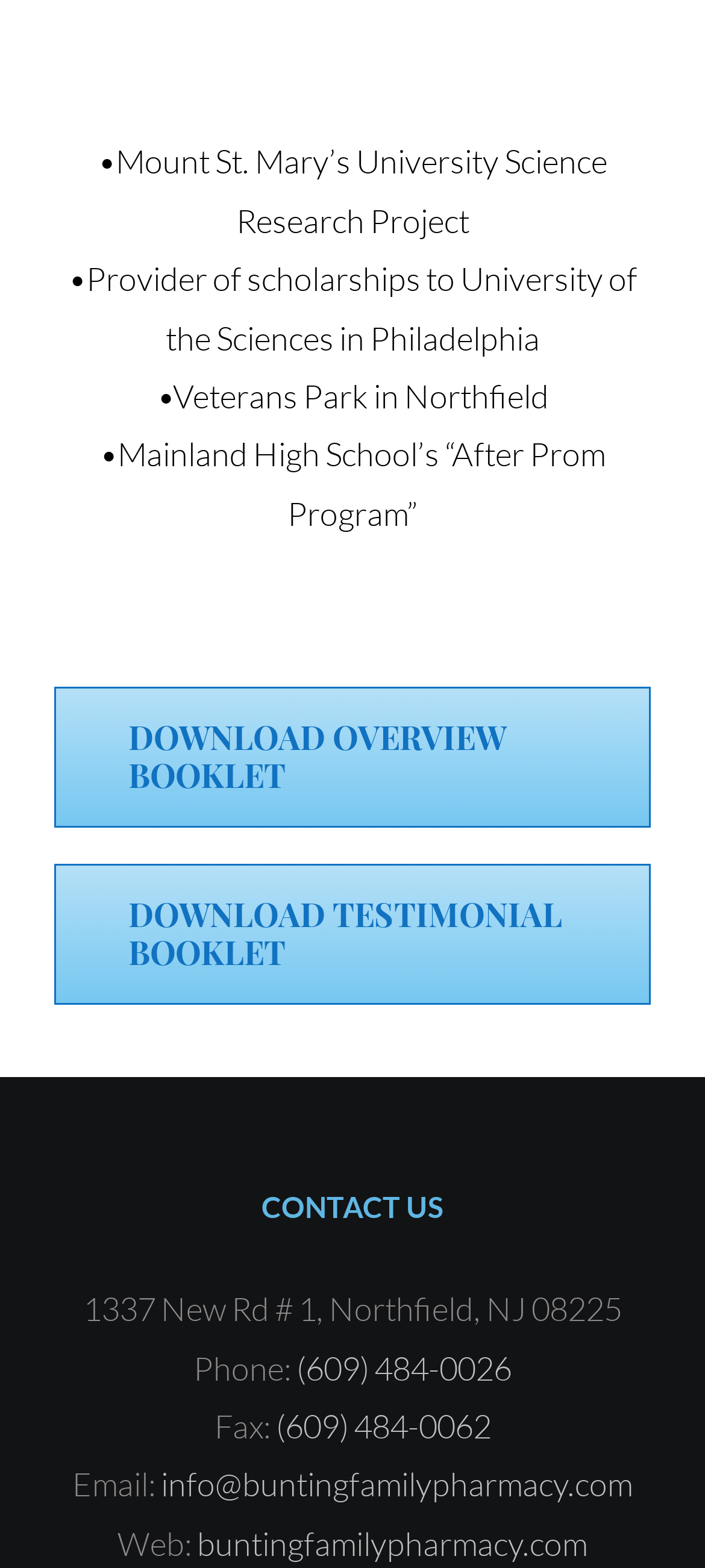Examine the image carefully and respond to the question with a detailed answer: 
What is the location of the pharmacy?

The webpage provides contact information, including an address, which is '1337 New Rd # 1, Northfield, NJ 08225' as indicated by the static text element with the text '1337 New Rd # 1, Northfield, NJ 08225'.